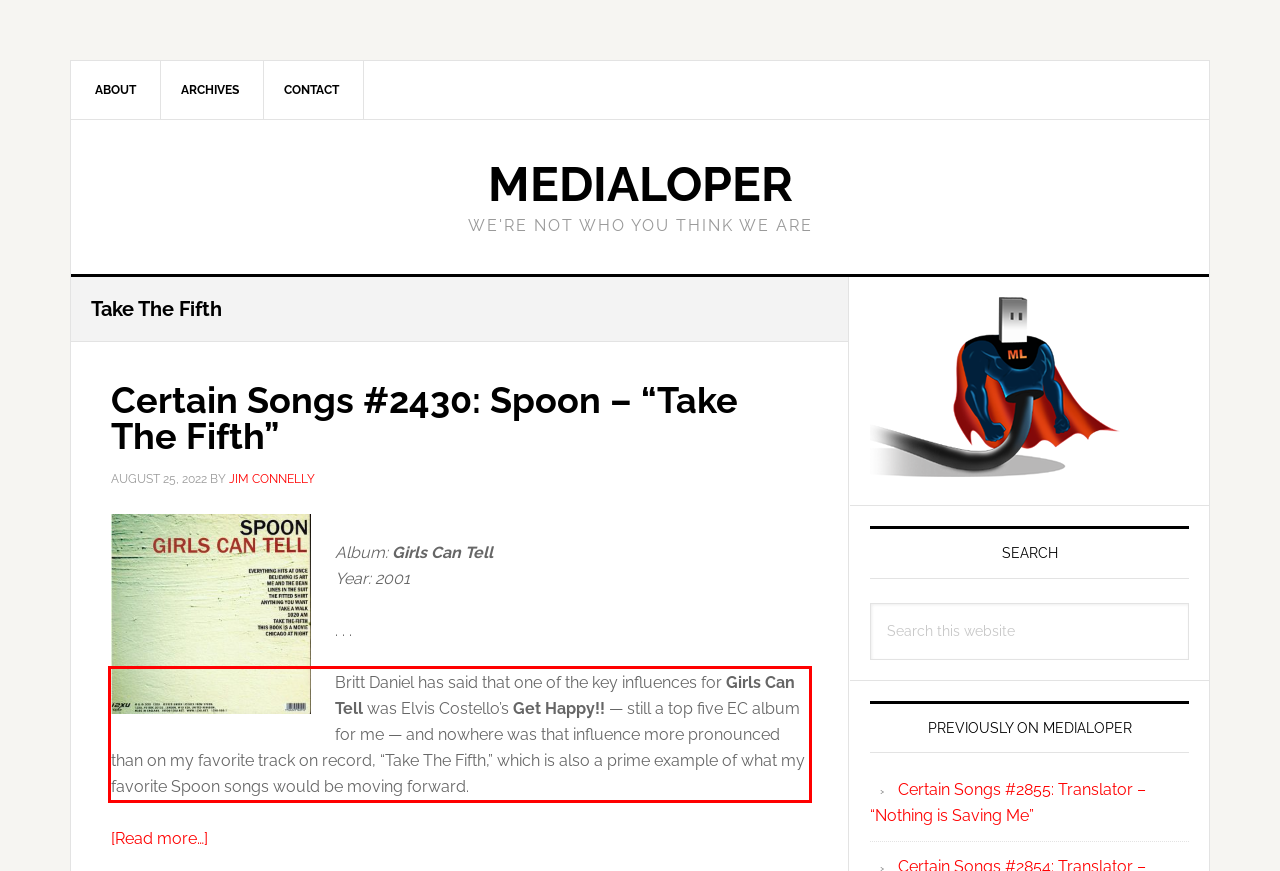Analyze the screenshot of the webpage that features a red bounding box and recognize the text content enclosed within this red bounding box.

Britt Daniel has said that one of the key influences for Girls Can Tell was Elvis Costello’s Get Happy!! — still a top five EC album for me — and nowhere was that influence more pronounced than on my favorite track on record, “Take The Fifth,” which is also a prime example of what my favorite Spoon songs would be moving forward.